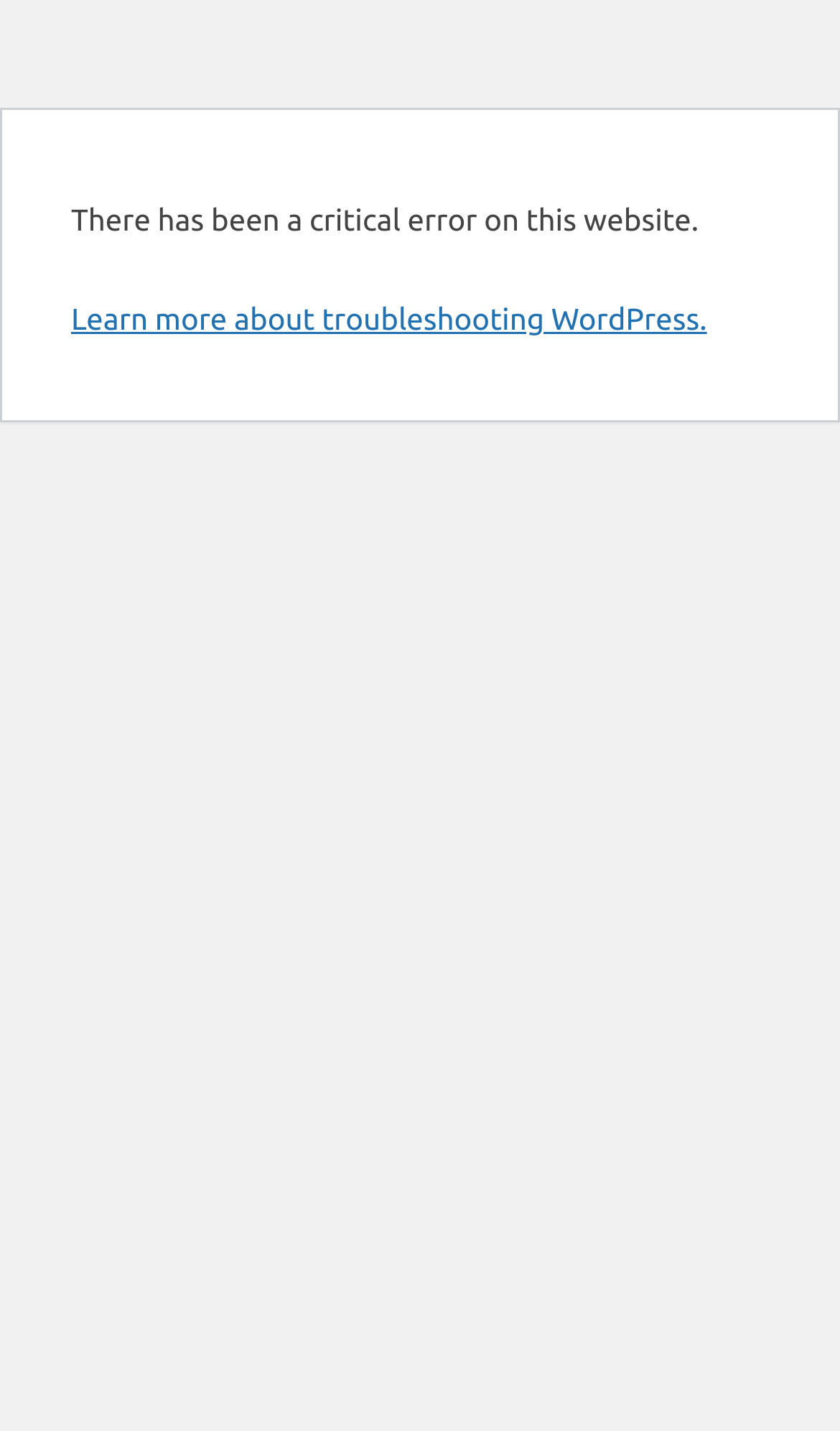Locate the bounding box coordinates of the UI element described by: "Learn more about troubleshooting WordPress.". Provide the coordinates as four float numbers between 0 and 1, formatted as [left, top, right, bottom].

[0.085, 0.211, 0.842, 0.235]